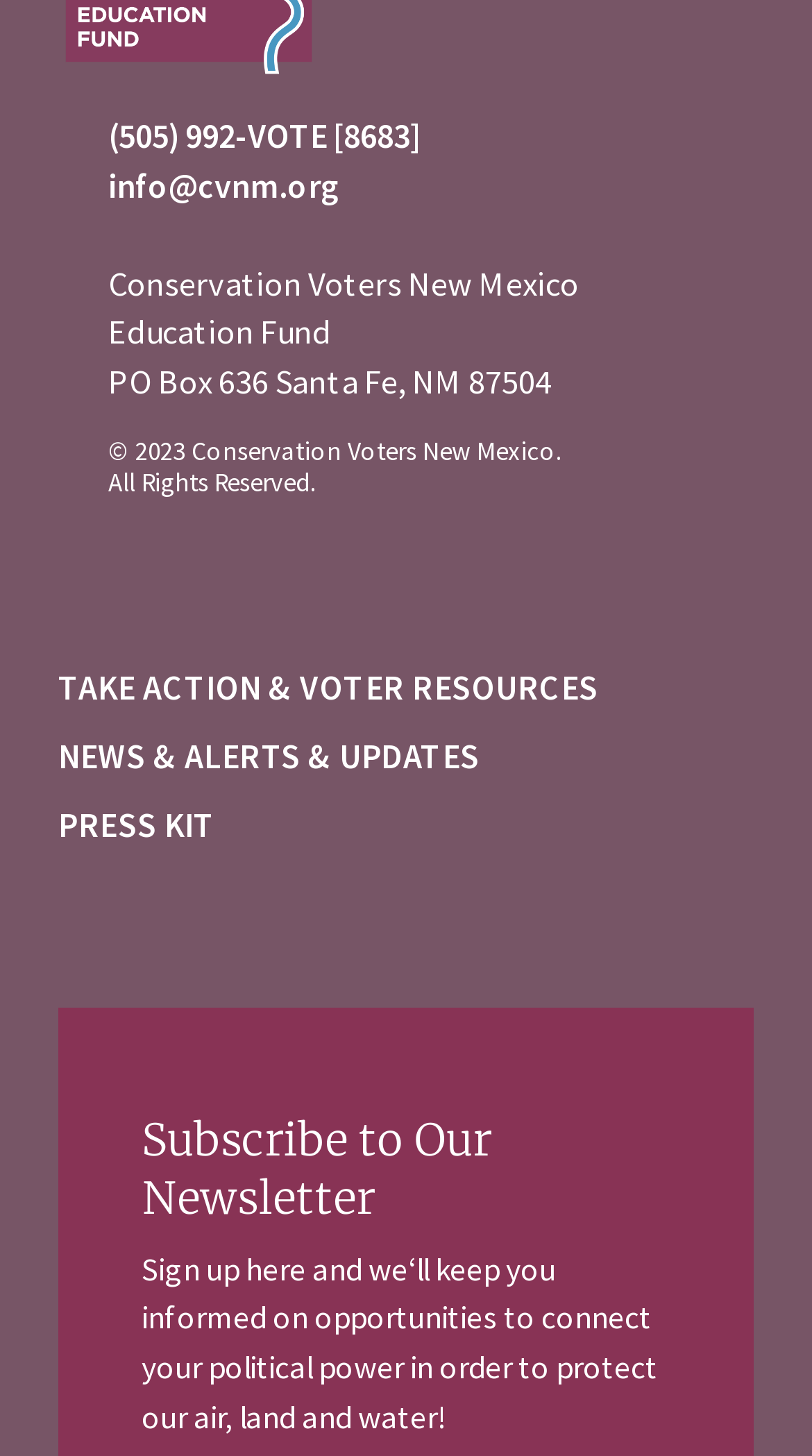What is the phone number to vote?
Look at the screenshot and provide an in-depth answer.

The phone number to vote is mentioned at the top of the webpage, which is (505) 992-VOTE.